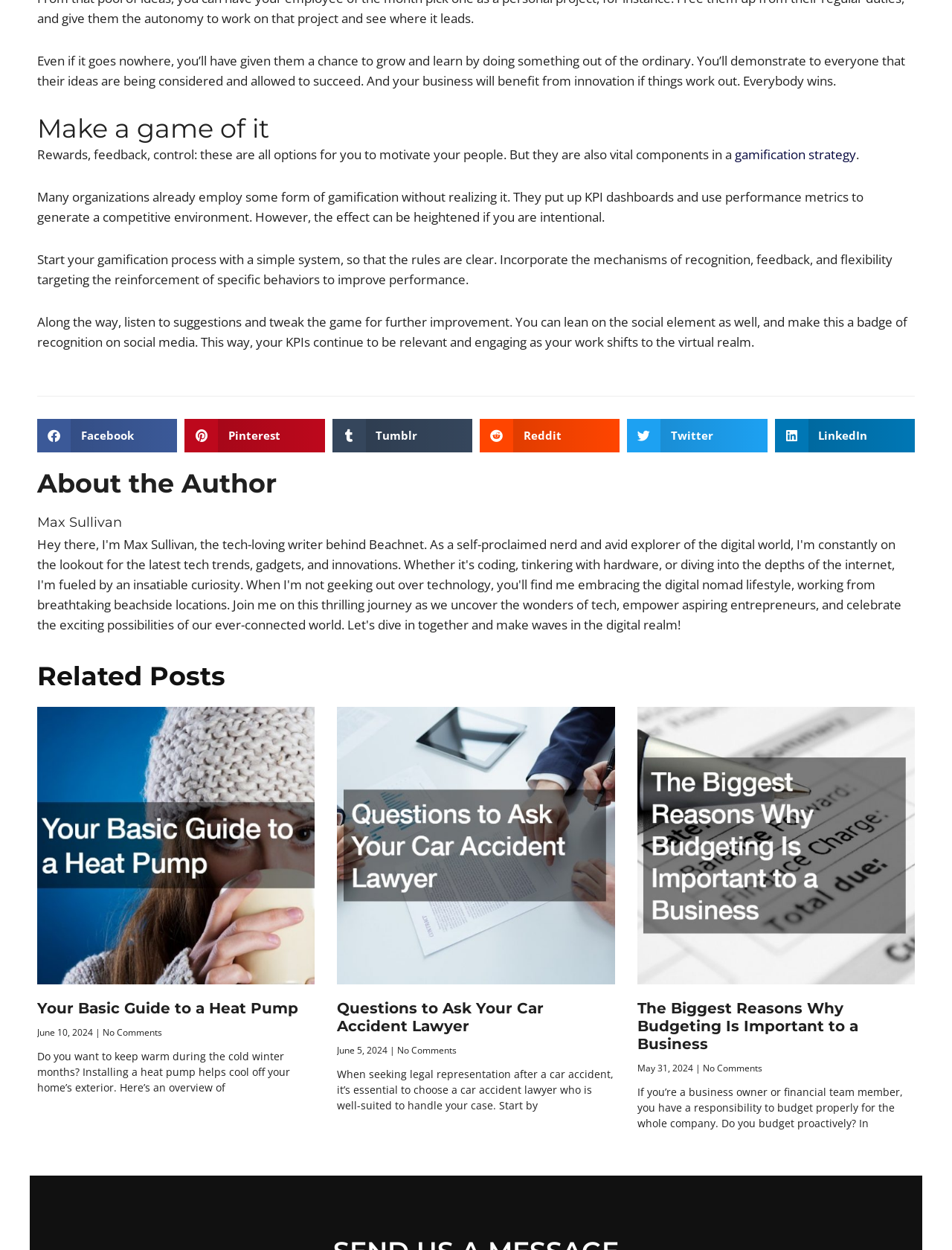Locate the bounding box coordinates of the area where you should click to accomplish the instruction: "Read the article 'Your Basic Guide to a Heat Pump'".

[0.039, 0.8, 0.313, 0.814]